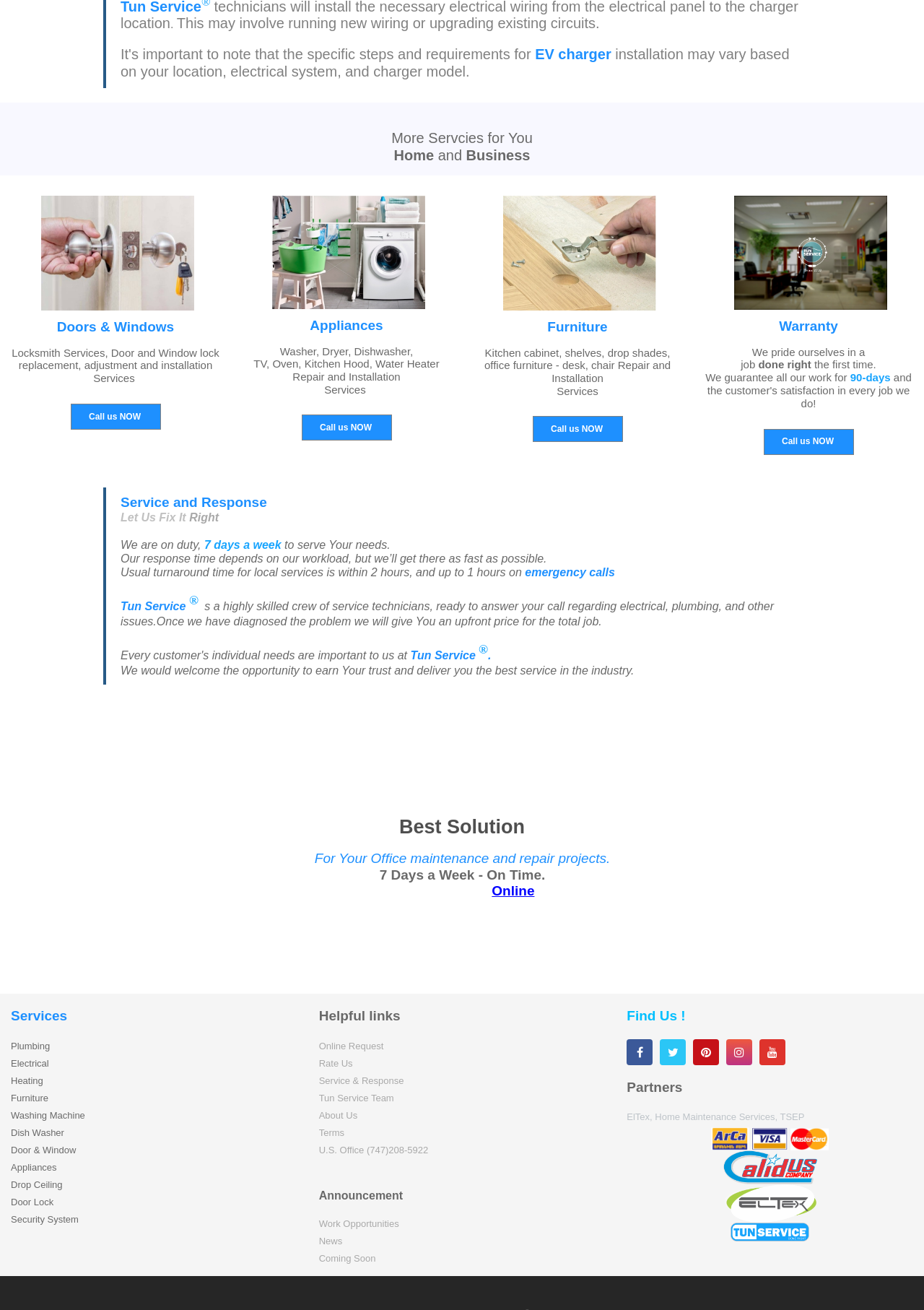What is the warranty period for Tun Service's work?
Make sure to answer the question with a detailed and comprehensive explanation.

According to the webpage, Tun Service guarantees all their work for 90 days. This information is provided in the 'Warranty' section, which states 'We guarantee all our work for 90 days'.